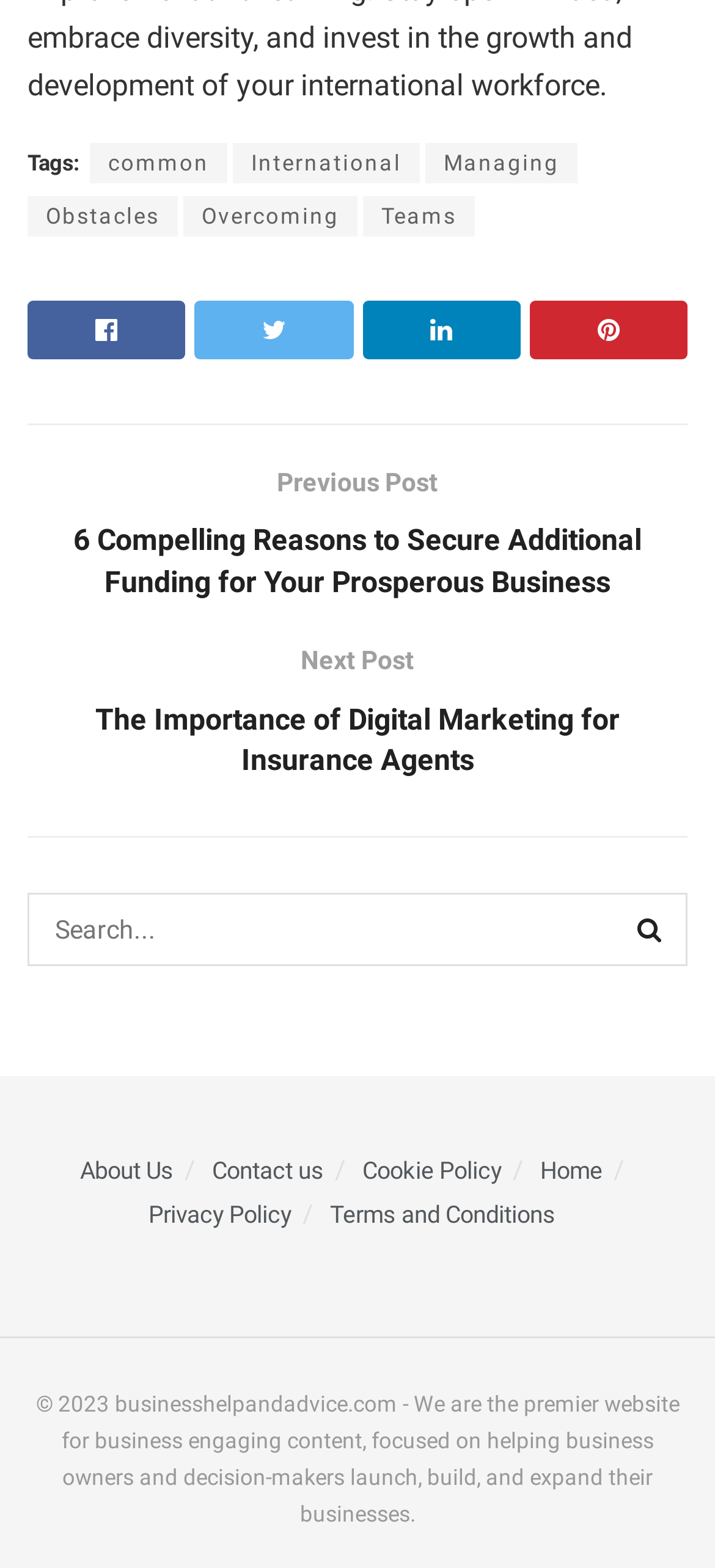What is the text of the first link in the navigation?
Based on the screenshot, answer the question with a single word or phrase.

common